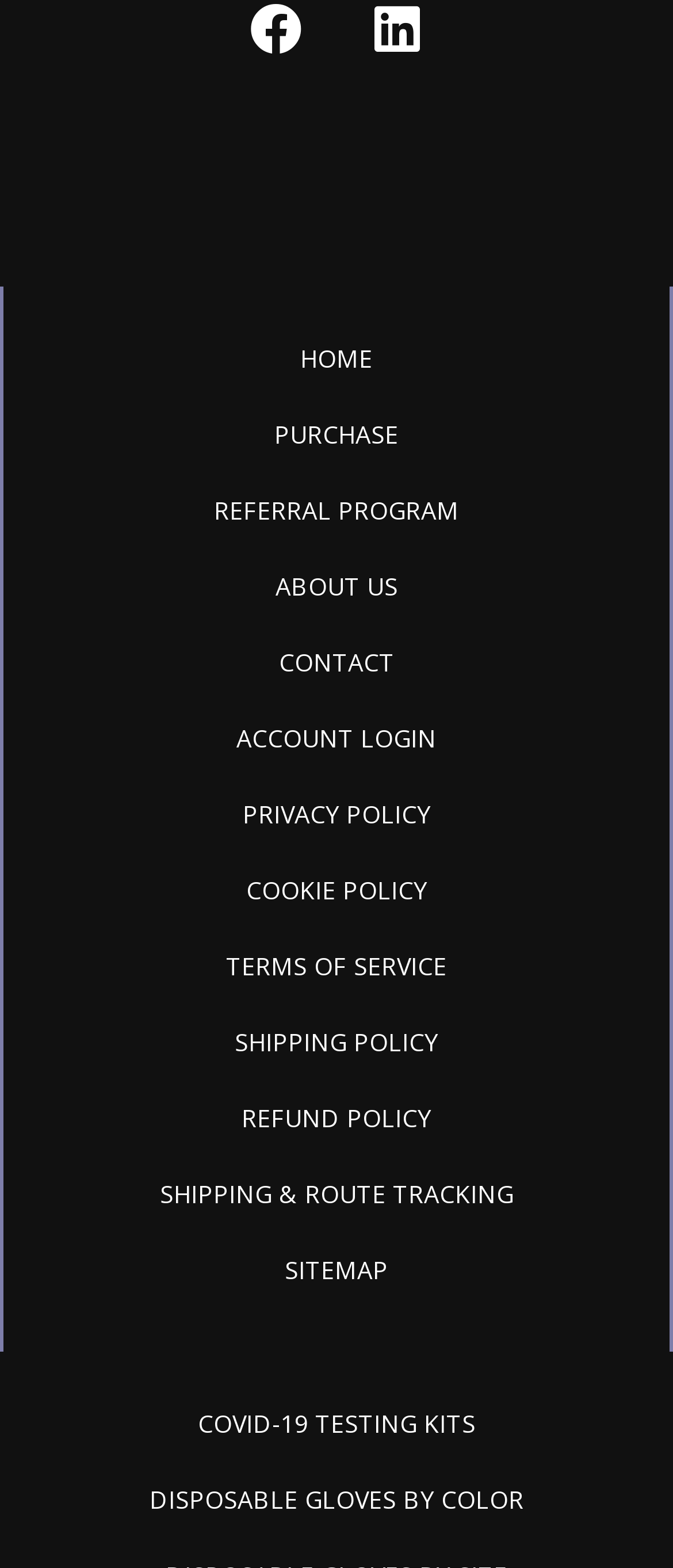Specify the bounding box coordinates (top-left x, top-left y, bottom-right x, bottom-right y) of the UI element in the screenshot that matches this description: Terms of Service

[0.069, 0.598, 0.931, 0.636]